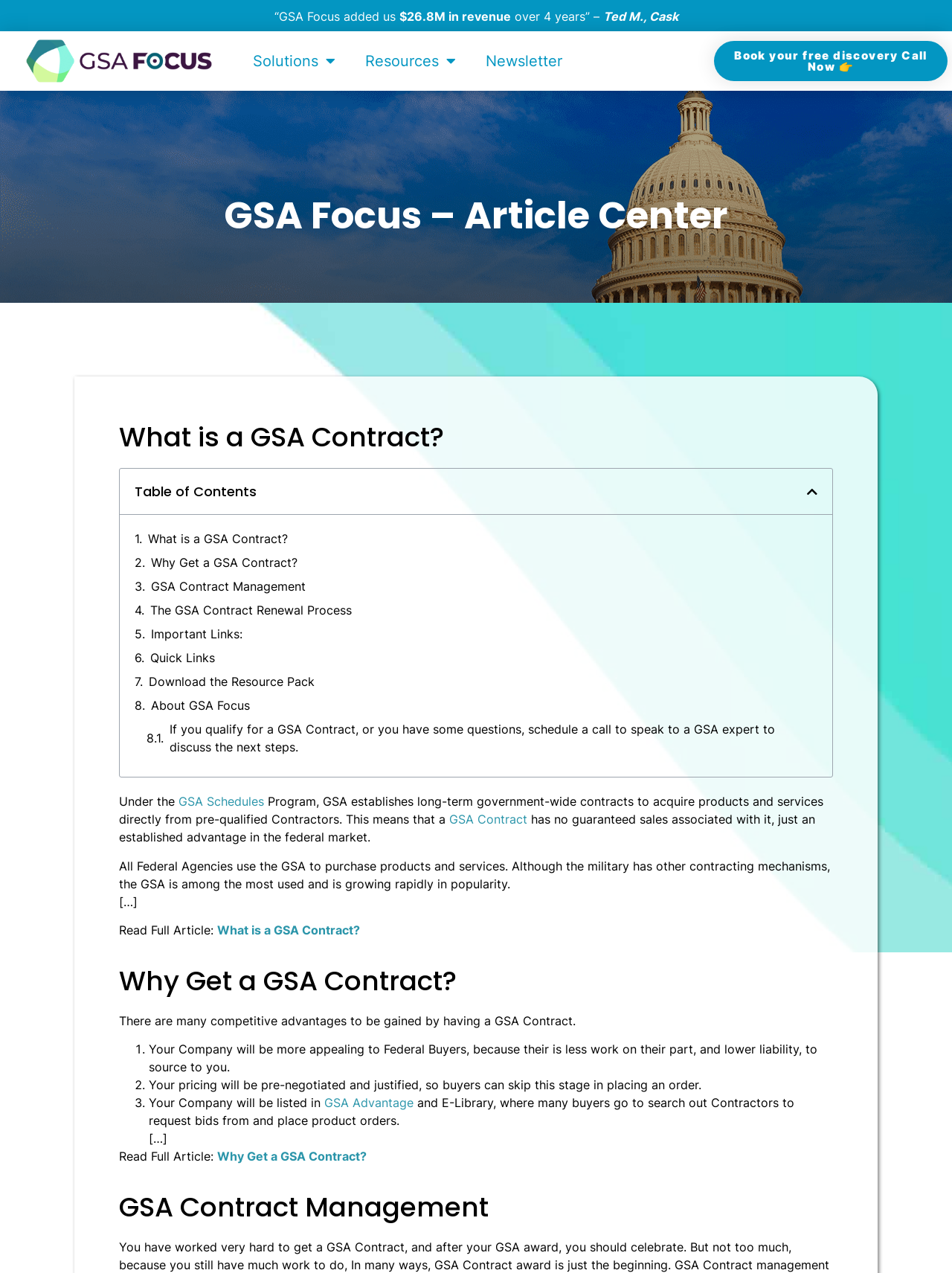Pinpoint the bounding box coordinates of the element you need to click to execute the following instruction: "Click the 'Home' link". The bounding box should be represented by four float numbers between 0 and 1, in the format [left, top, right, bottom].

None